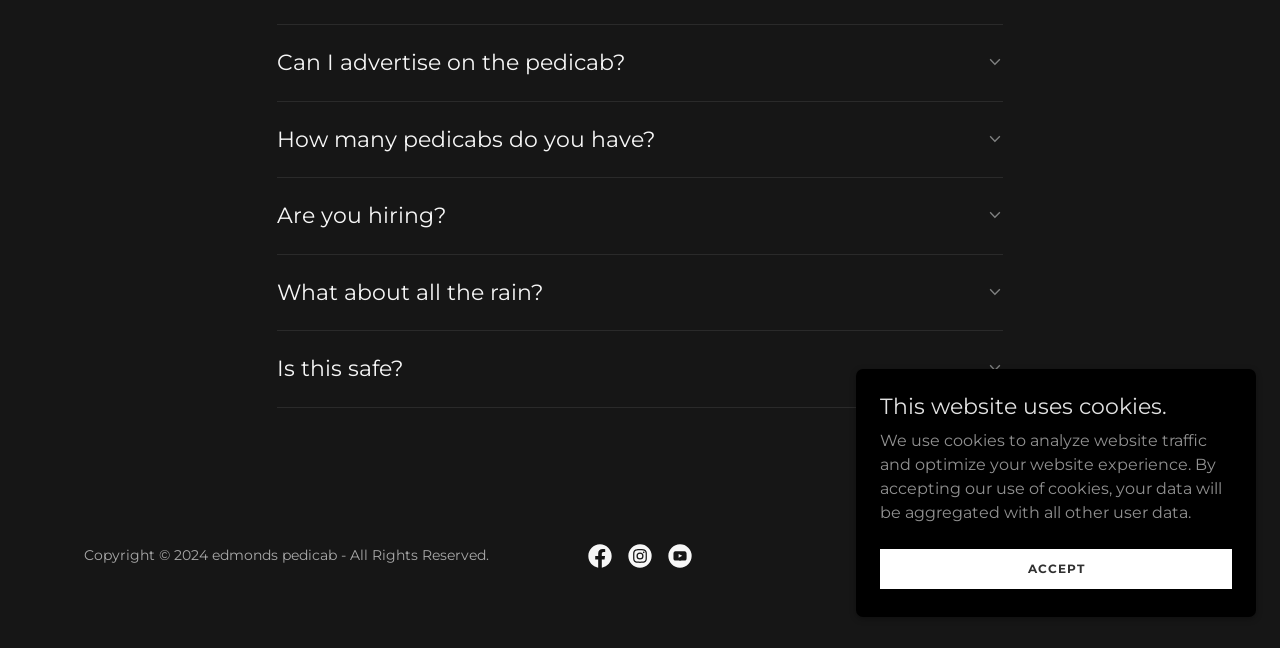Give the bounding box coordinates for this UI element: "GoDaddy". The coordinates should be four float numbers between 0 and 1, arranged as [left, top, right, bottom].

[0.883, 0.843, 0.934, 0.871]